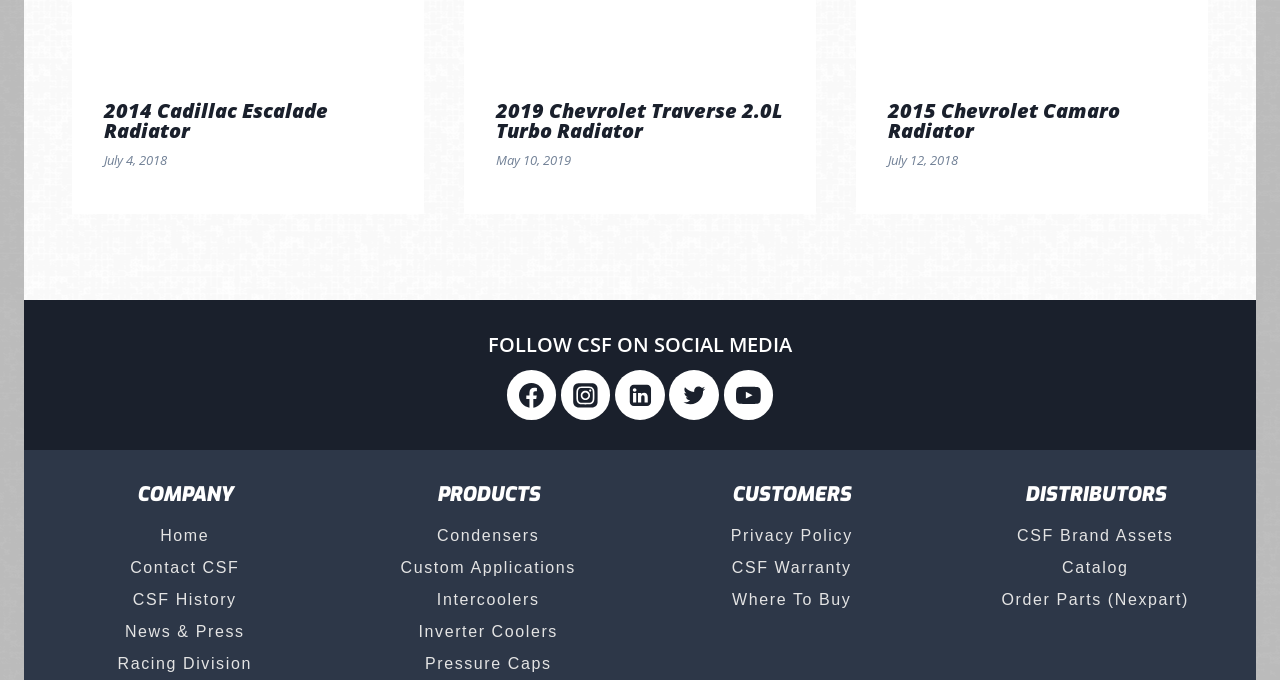Provide a short, one-word or phrase answer to the question below:
What is the first link under the 'COMPANY' heading?

Home